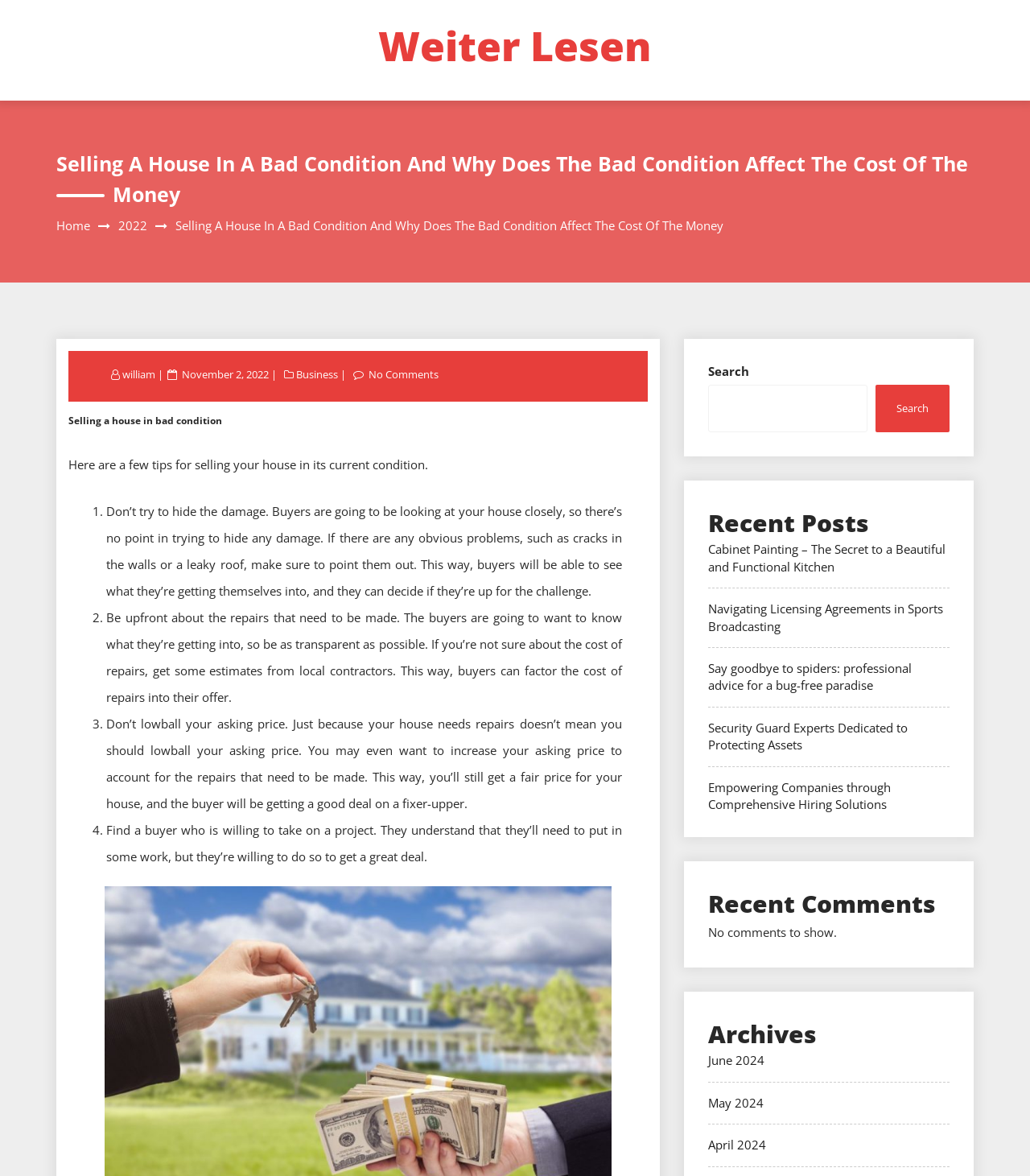Give a short answer to this question using one word or a phrase:
What is the category of the article?

Business